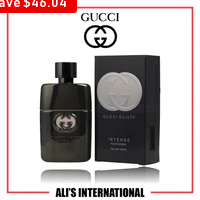Examine the image carefully and respond to the question with a detailed answer: 
What is the discount amount?

The image highlights a special promotion, showcasing a discount of $46.04 off the regular price, making the sale price $179.95 instead of $225.99, indicating that the discount amount is $46.04.